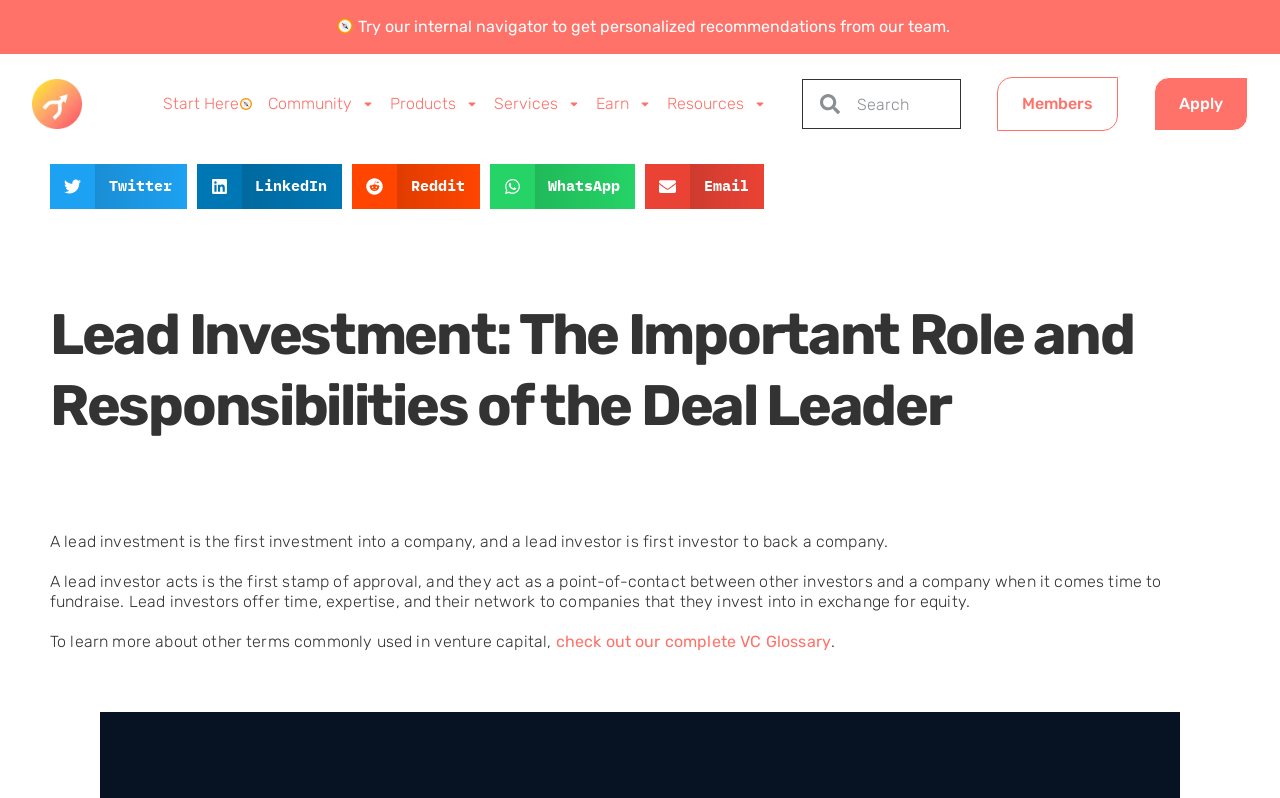How many social media sharing options are available?
Refer to the image and provide a one-word or short phrase answer.

5